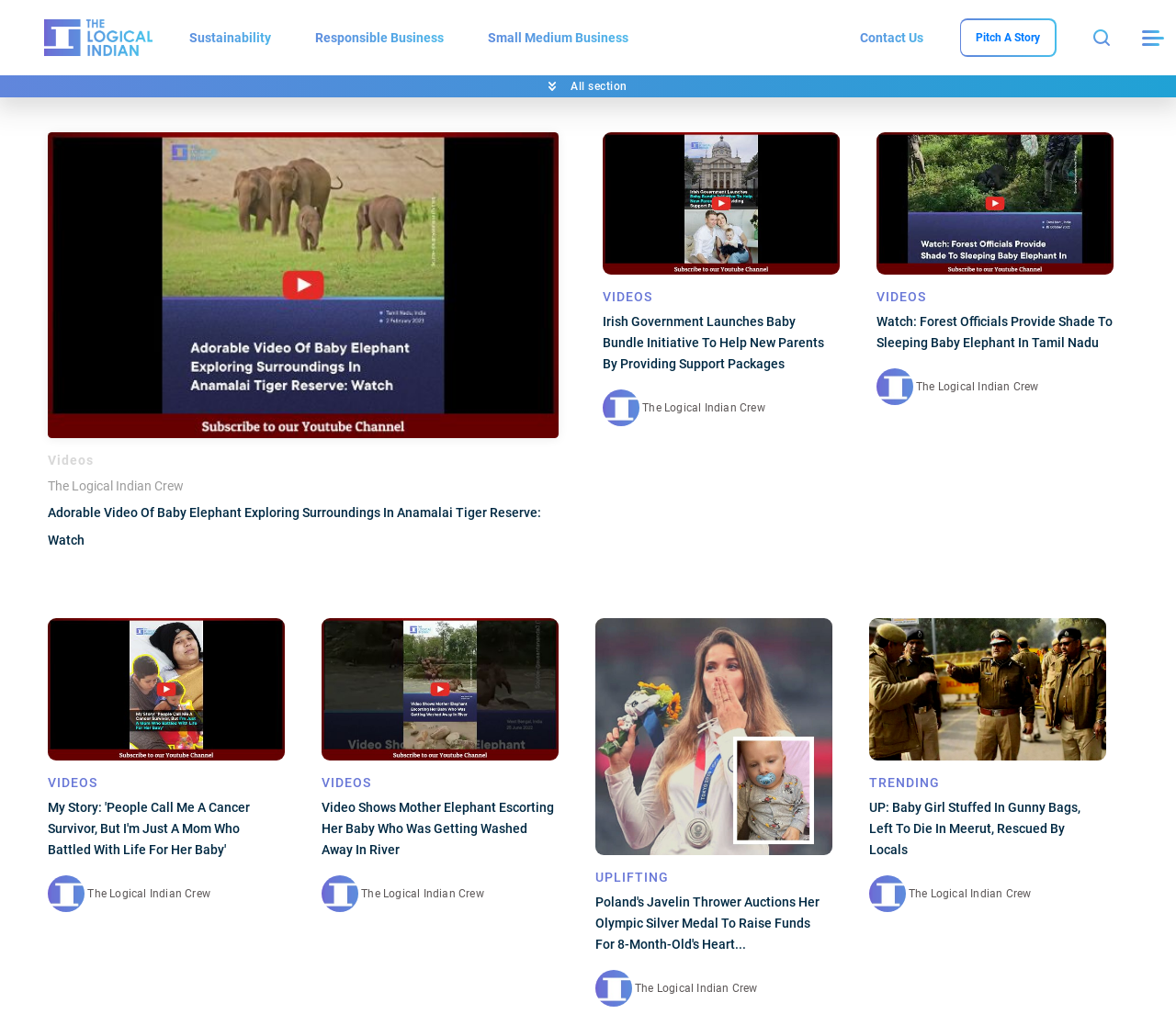Provide the bounding box coordinates in the format (top-left x, top-left y, bottom-right x, bottom-right y). All values are floating point numbers between 0 and 1. Determine the bounding box coordinate of the UI element described as: parent_node: VIDEOS

[0.273, 0.672, 0.475, 0.686]